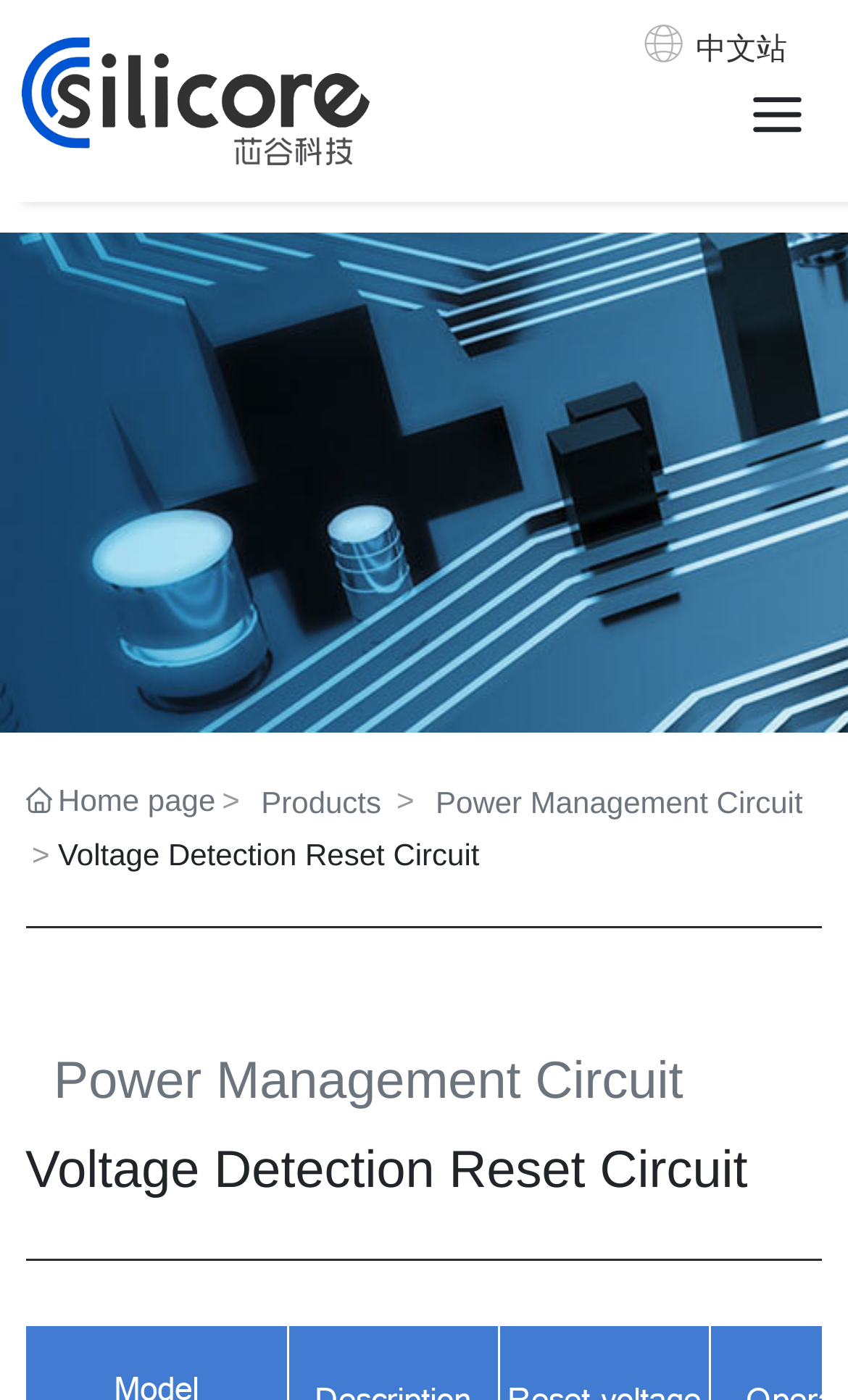Please provide a detailed answer to the question below by examining the image:
What is the category of the product?

The link 'Power Management Circuit' appears twice on the webpage, suggesting that the product 'Voltage Detection Reset Circuit' belongs to this category.